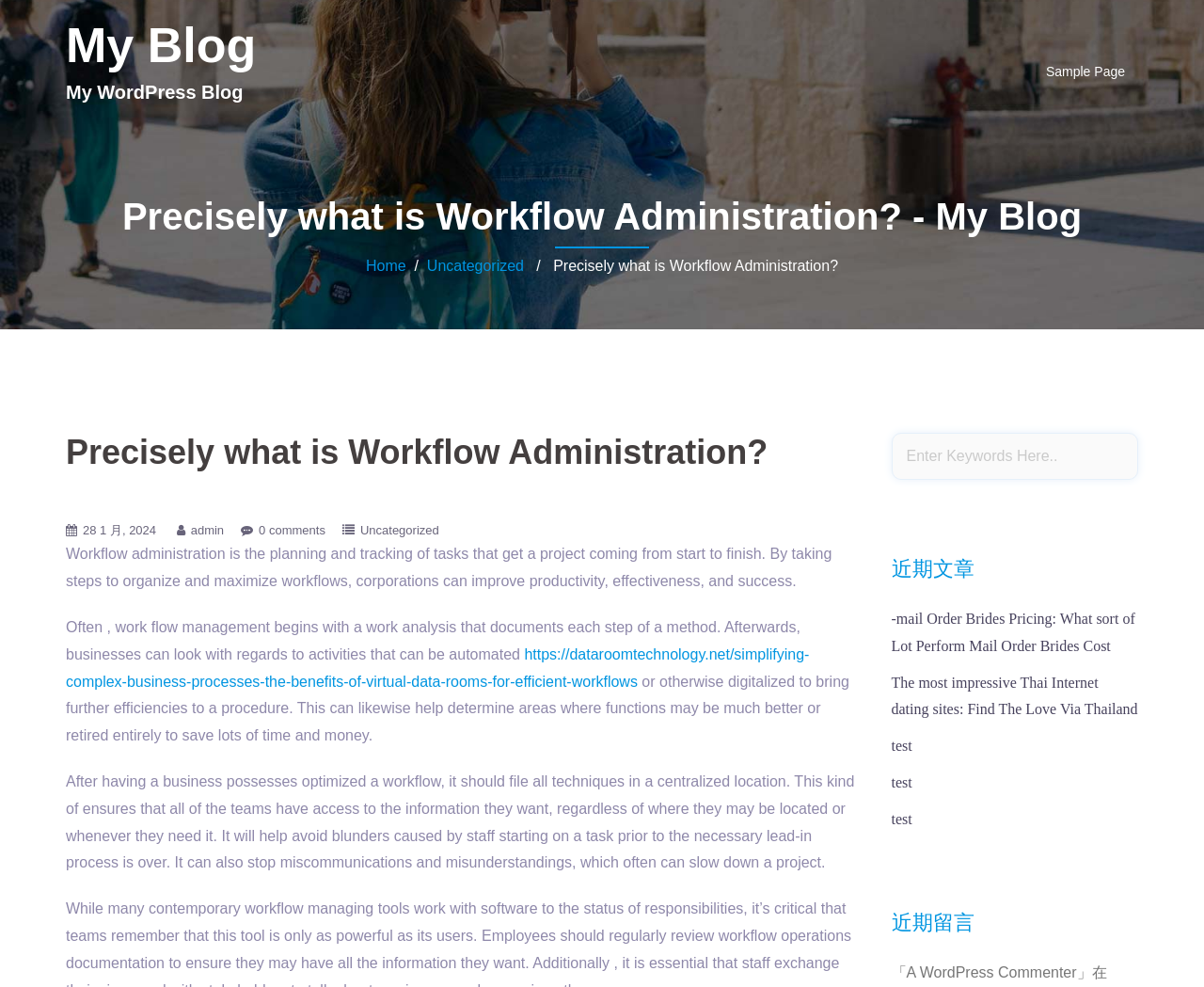What is the purpose of documenting each step of a method in workflow management? Refer to the image and provide a one-word or short phrase answer.

To automate activities